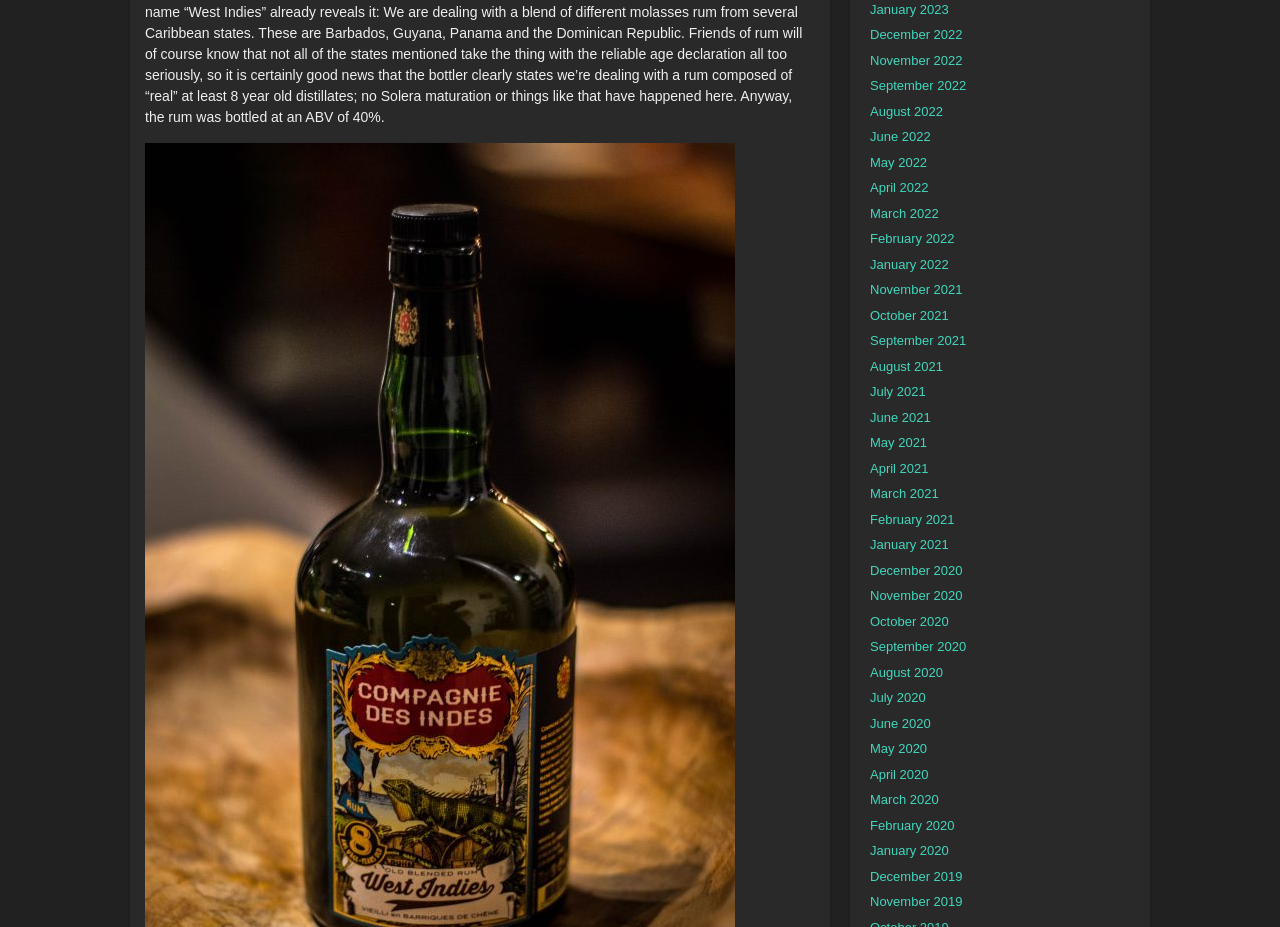Give a short answer to this question using one word or a phrase:
How many links are there in total?

24